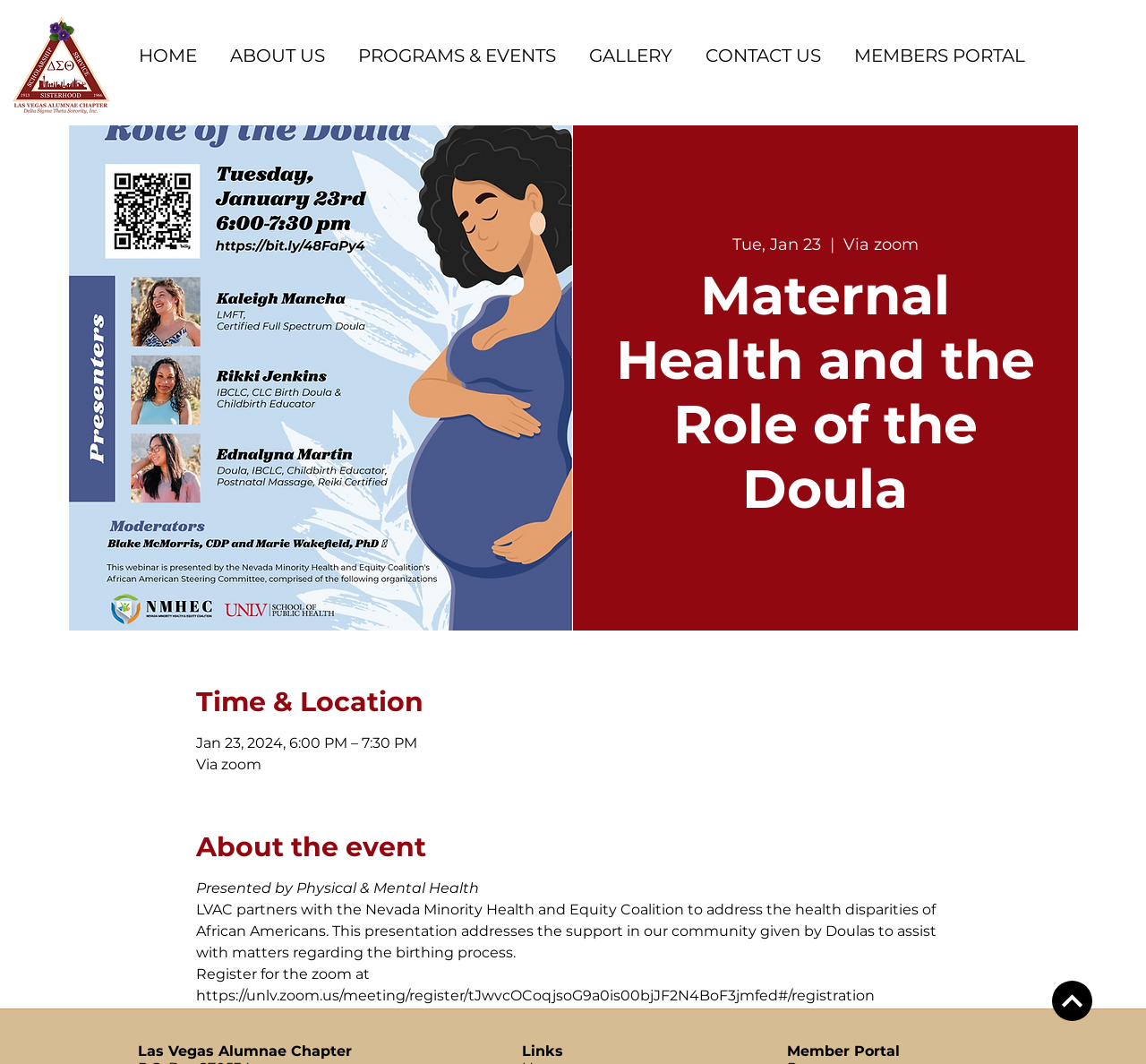Please find and report the bounding box coordinates of the element to click in order to perform the following action: "Read India News". The coordinates should be expressed as four float numbers between 0 and 1, in the format [left, top, right, bottom].

None